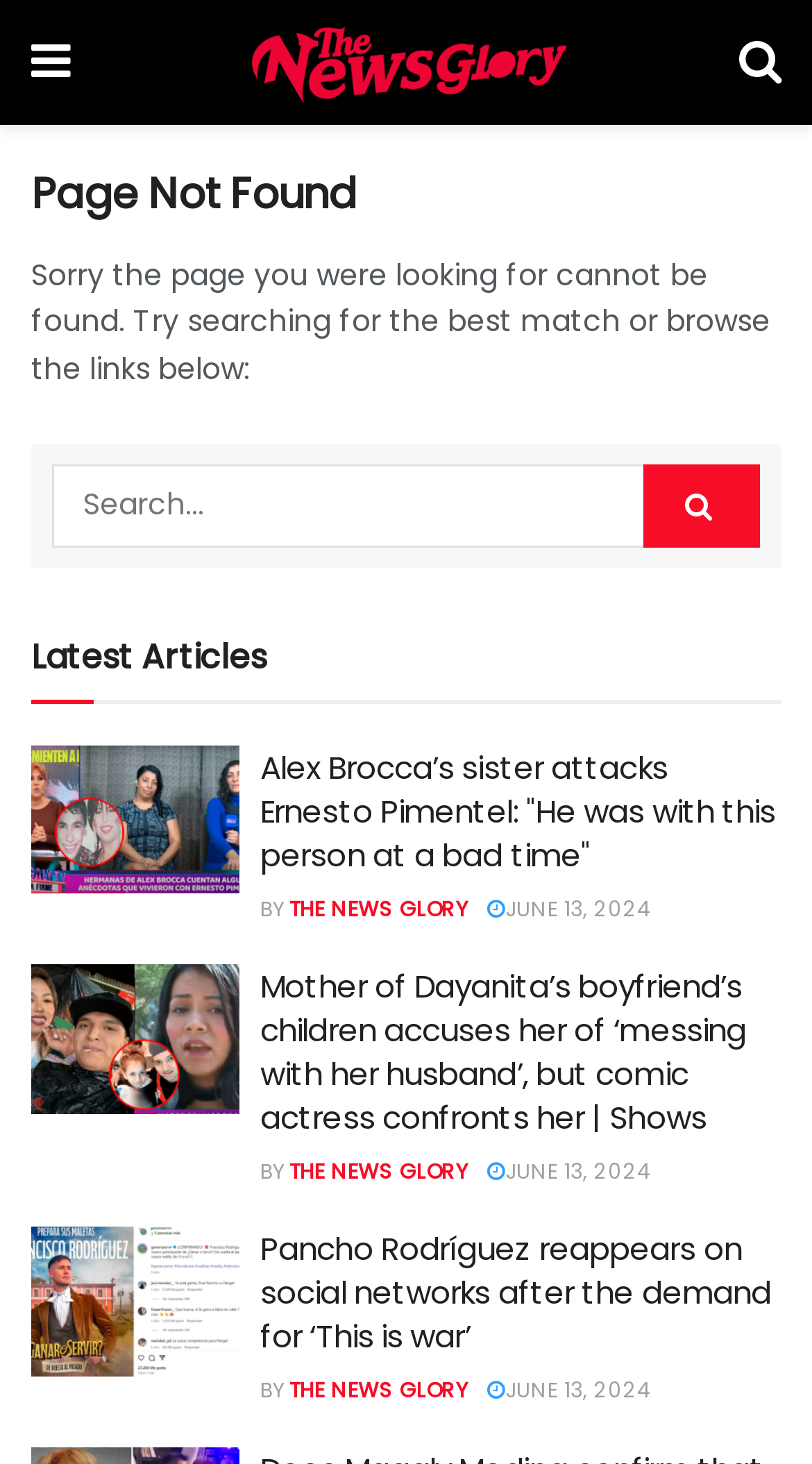What is the date of the latest article?
From the image, provide a succinct answer in one word or a short phrase.

JUNE 13, 2024